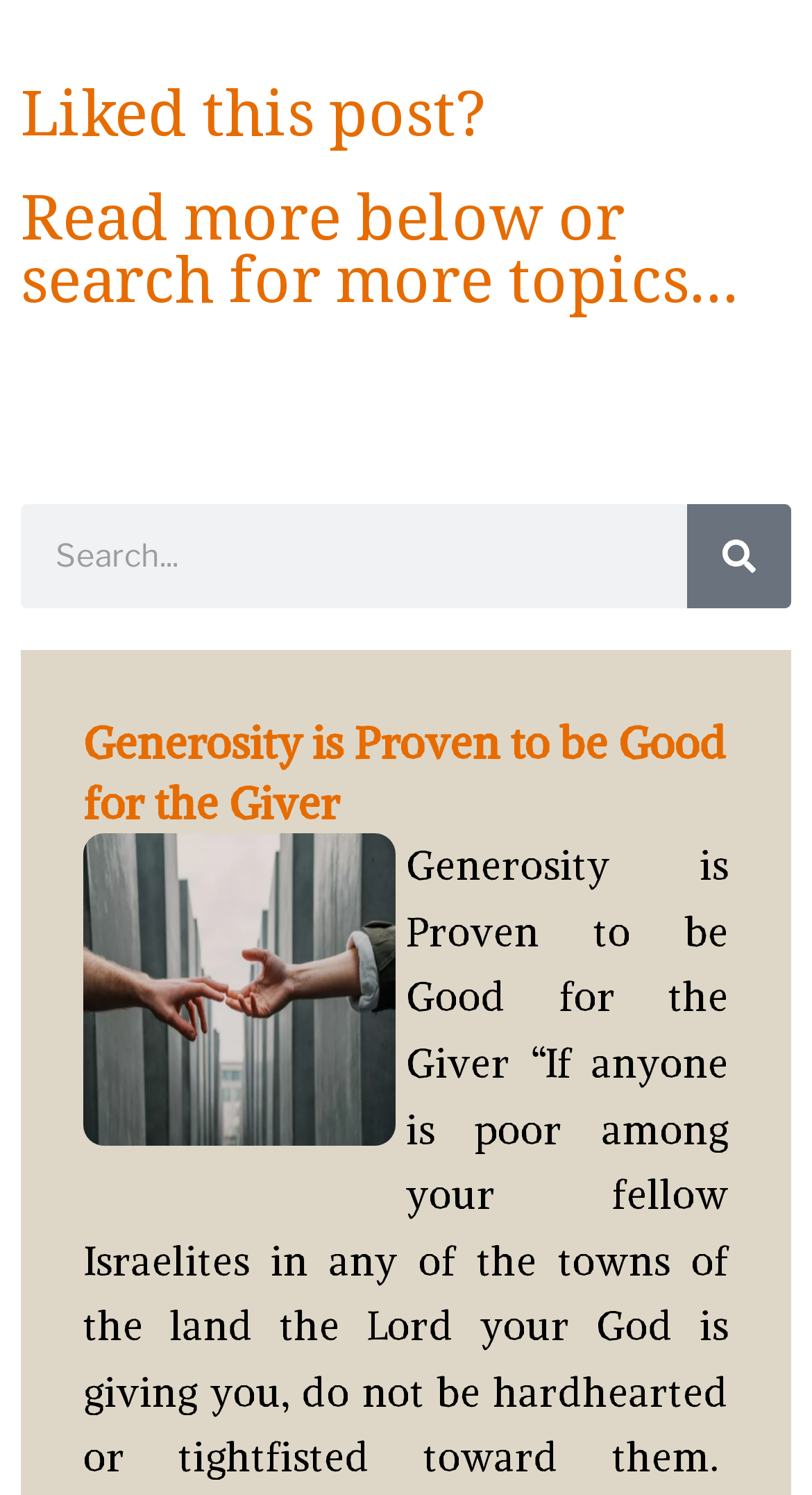Identify the bounding box for the UI element described as: "Search". The coordinates should be four float numbers between 0 and 1, i.e., [left, top, right, bottom].

[0.846, 0.337, 0.974, 0.406]